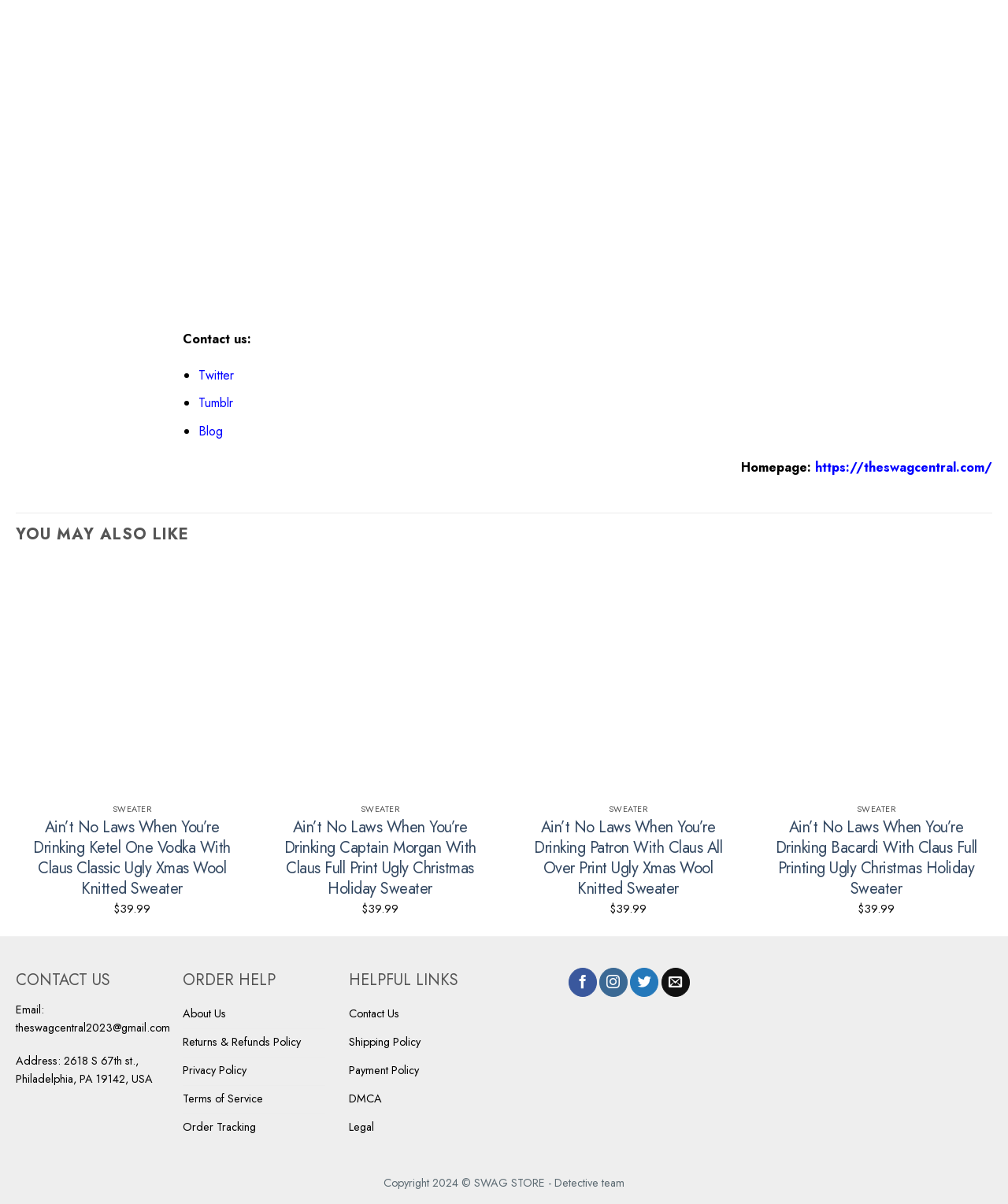Identify the bounding box coordinates of the part that should be clicked to carry out this instruction: "Visit the homepage".

[0.809, 0.381, 0.984, 0.396]